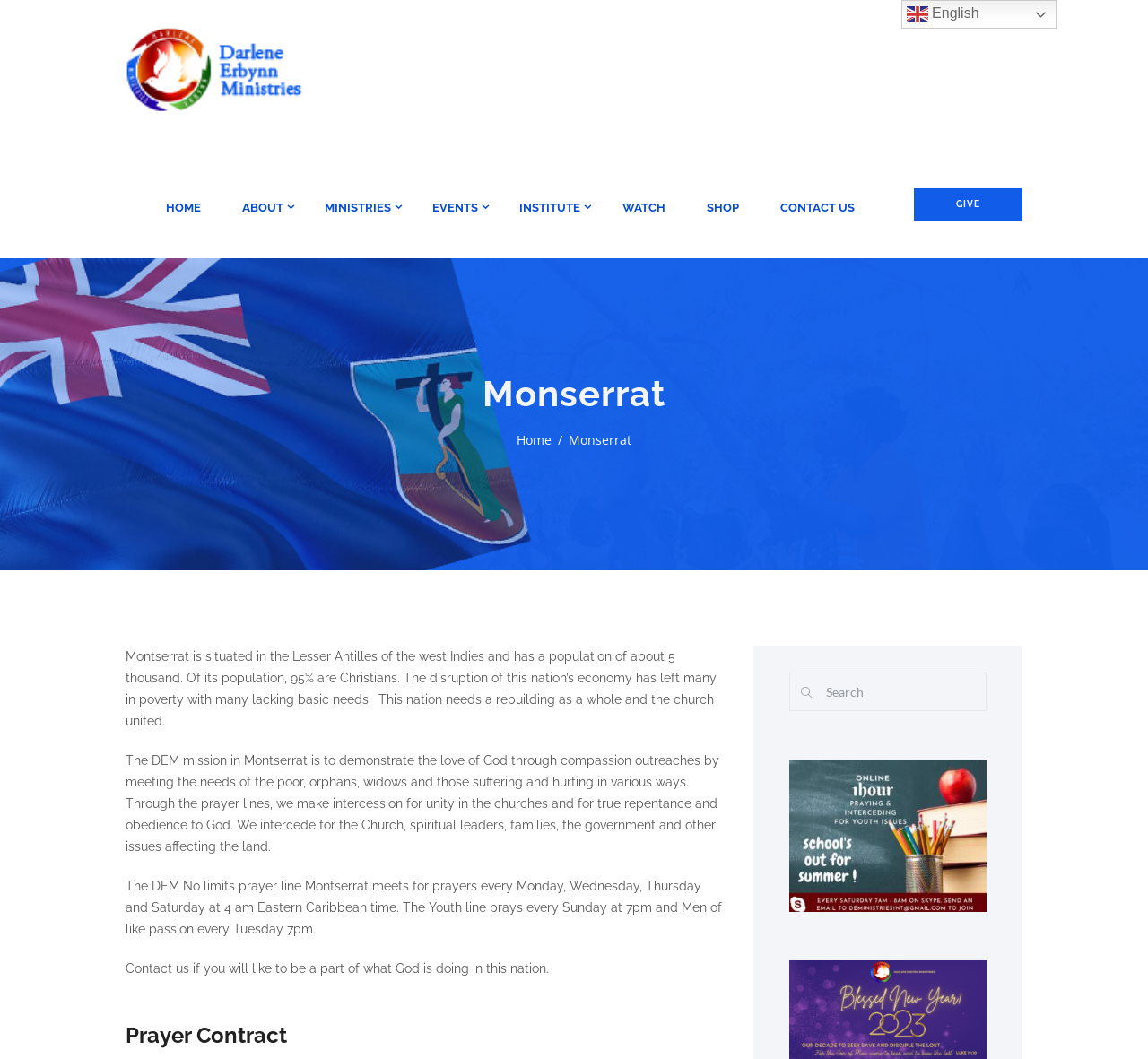Please find the bounding box coordinates of the element that needs to be clicked to perform the following instruction: "Click the GIVE link". The bounding box coordinates should be four float numbers between 0 and 1, represented as [left, top, right, bottom].

[0.796, 0.178, 0.891, 0.208]